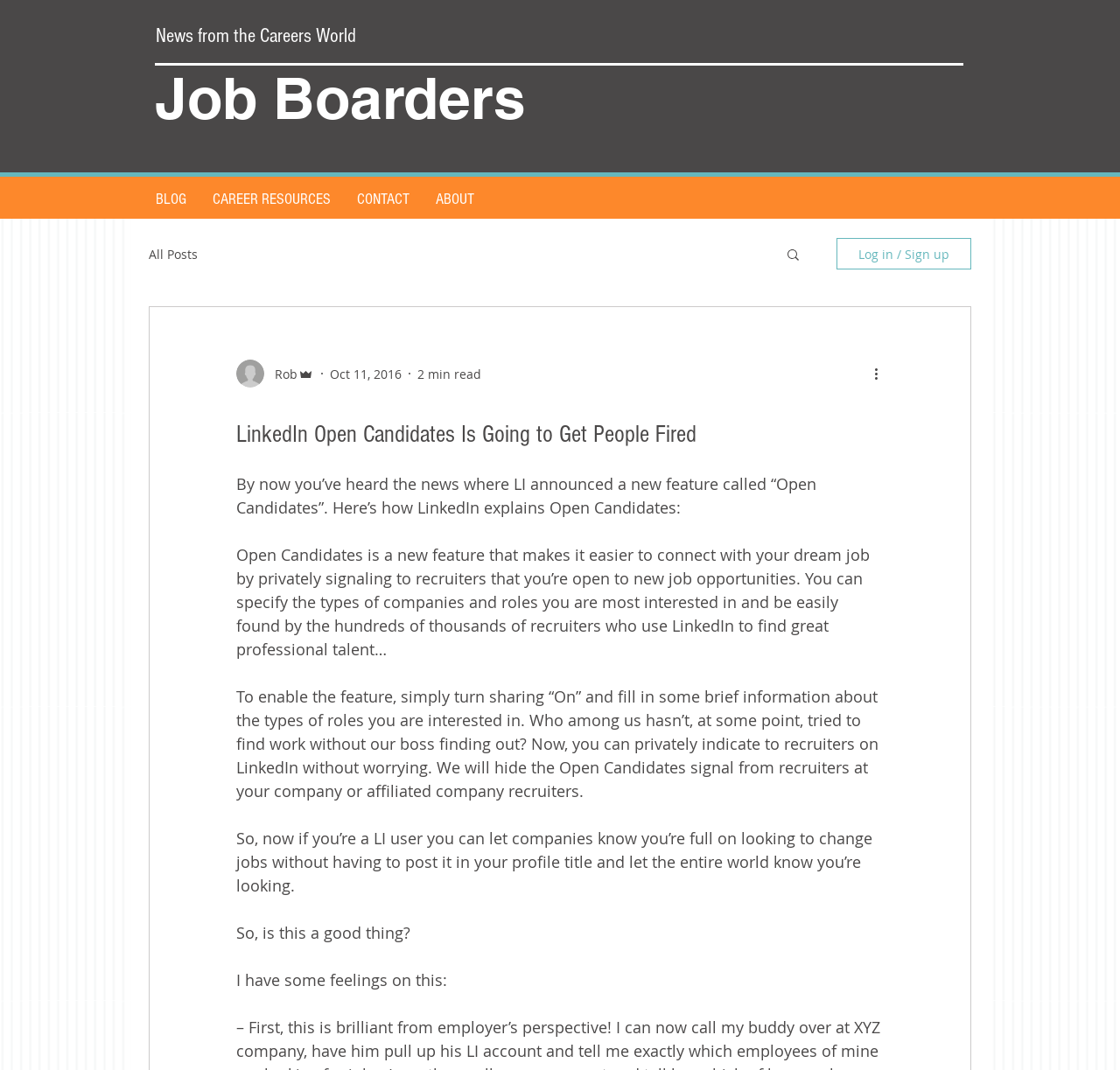Please provide the bounding box coordinate of the region that matches the element description: aria-label="Share via Facebook". Coordinates should be in the format (top-left x, top-left y, bottom-right x, bottom-right y) and all values should be between 0 and 1.

[0.778, 0.339, 0.797, 0.359]